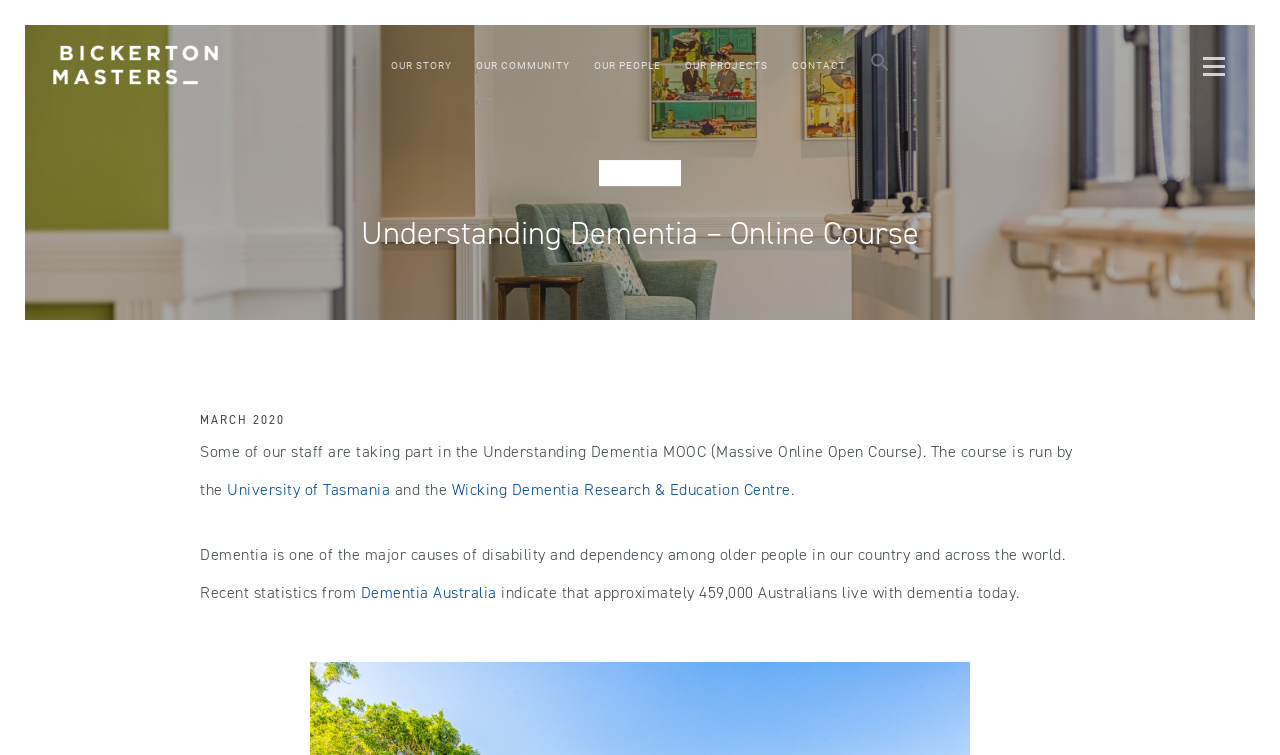Please identify the bounding box coordinates of the area I need to click to accomplish the following instruction: "Go to OUR STORY page".

[0.296, 0.074, 0.362, 0.1]